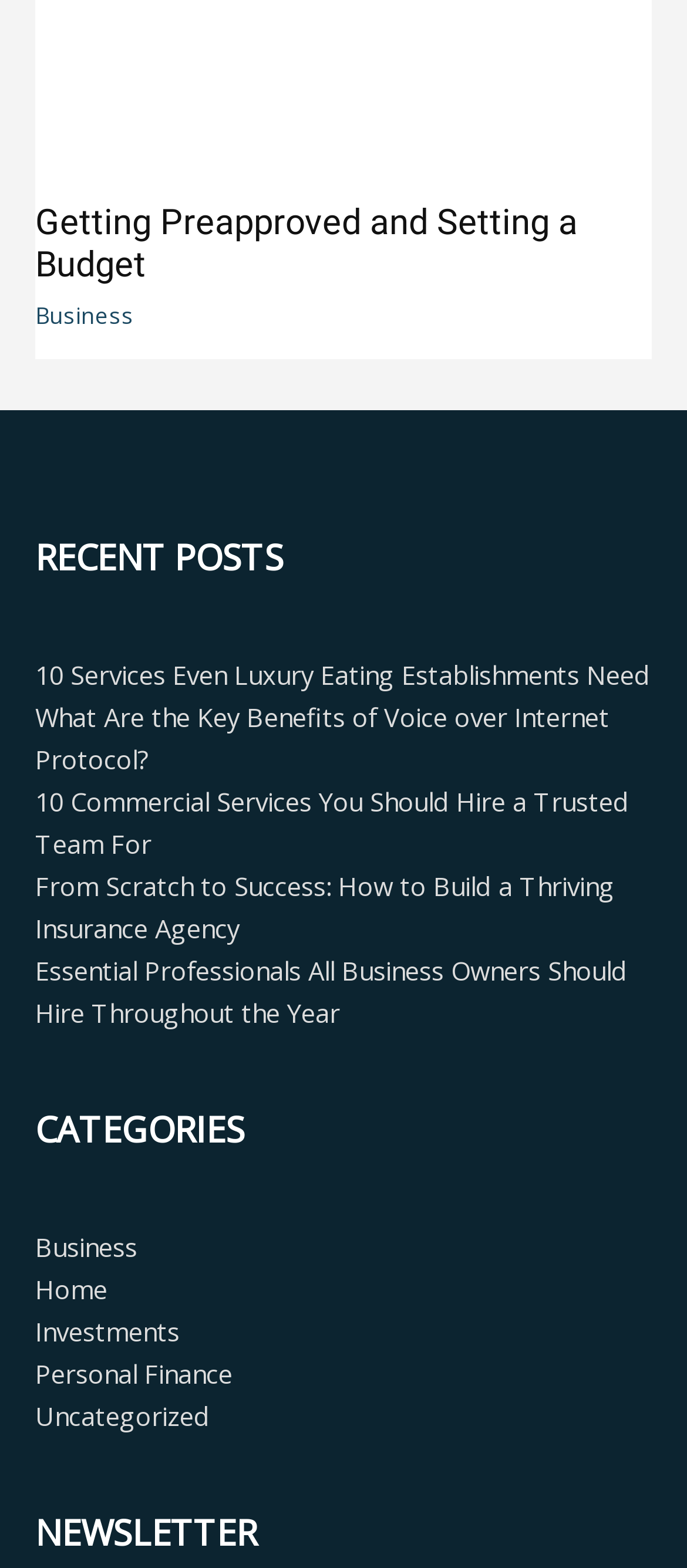Using the format (top-left x, top-left y, bottom-right x, bottom-right y), and given the element description, identify the bounding box coordinates within the screenshot: Personal Finance

[0.051, 0.864, 0.338, 0.887]